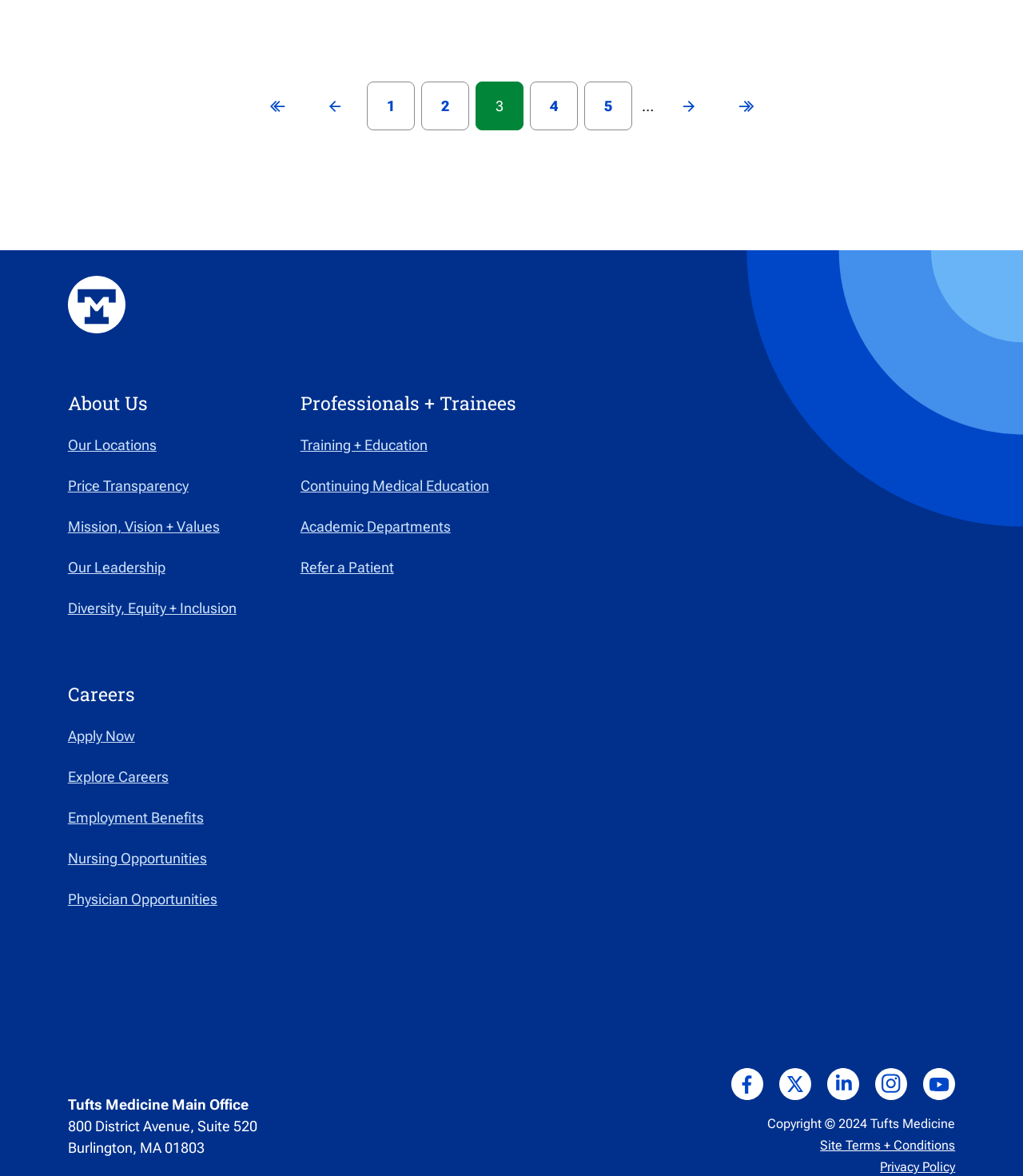Utilize the information from the image to answer the question in detail:
How many pages are there in total?

I inferred this by looking at the pagination section, where I saw links to pages 1, 2, 4, and 5, as well as a 'more pages' text, indicating that there are more pages beyond the ones shown.